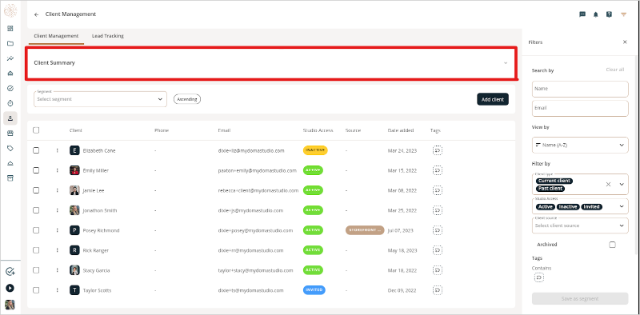What is the function of the 'Add Client' button?
Please use the image to deliver a detailed and complete answer.

The 'Add Client' button is easily accessible and encourages user interaction to expand the client list, allowing users to add new clients to the system.